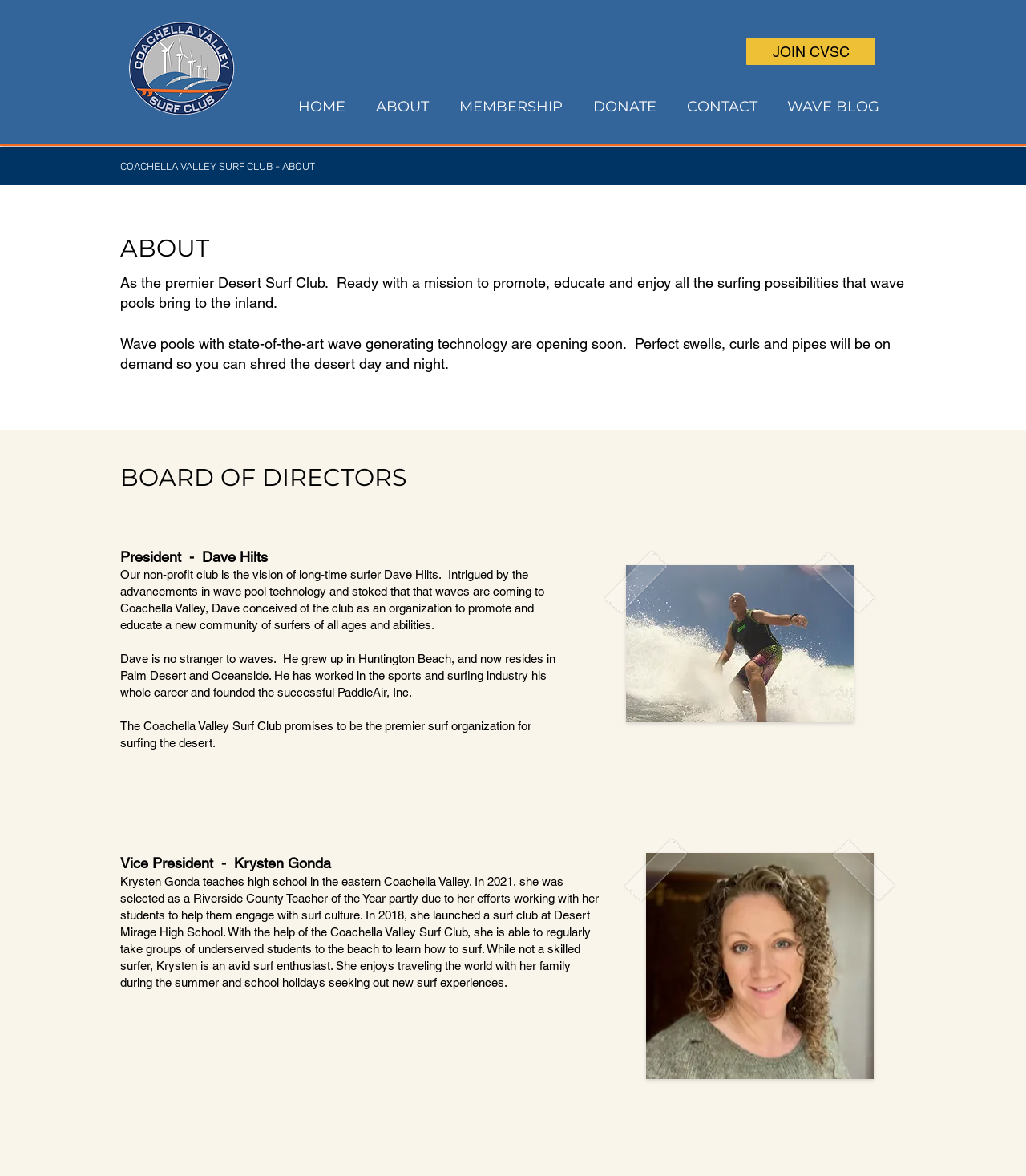Locate the bounding box coordinates of the UI element described by: "CONTACT". Provide the coordinates as four float numbers between 0 and 1, formatted as [left, top, right, bottom].

[0.658, 0.082, 0.755, 0.099]